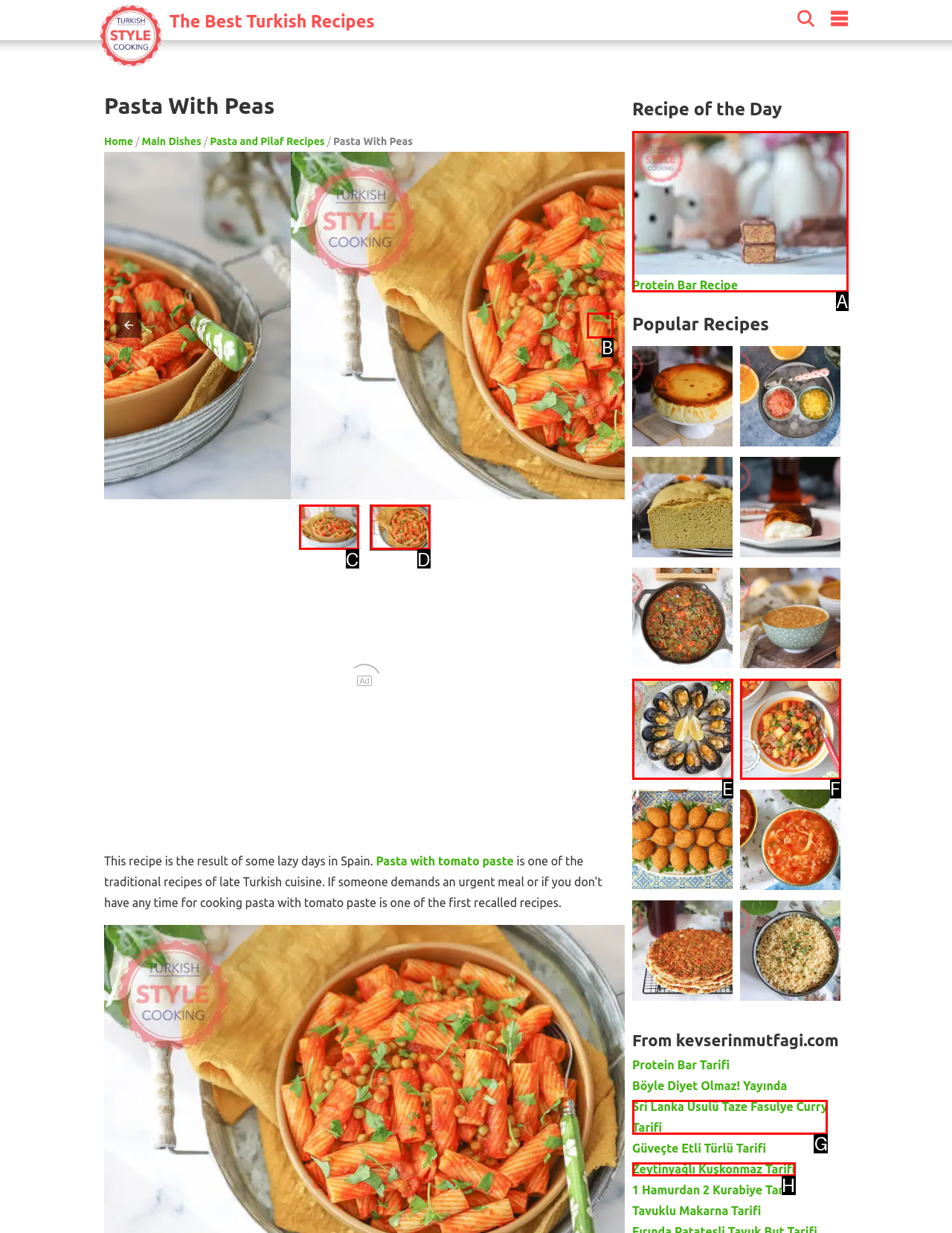What letter corresponds to the UI element to complete this task: Click on the 'Next item in carousel' button
Answer directly with the letter.

B